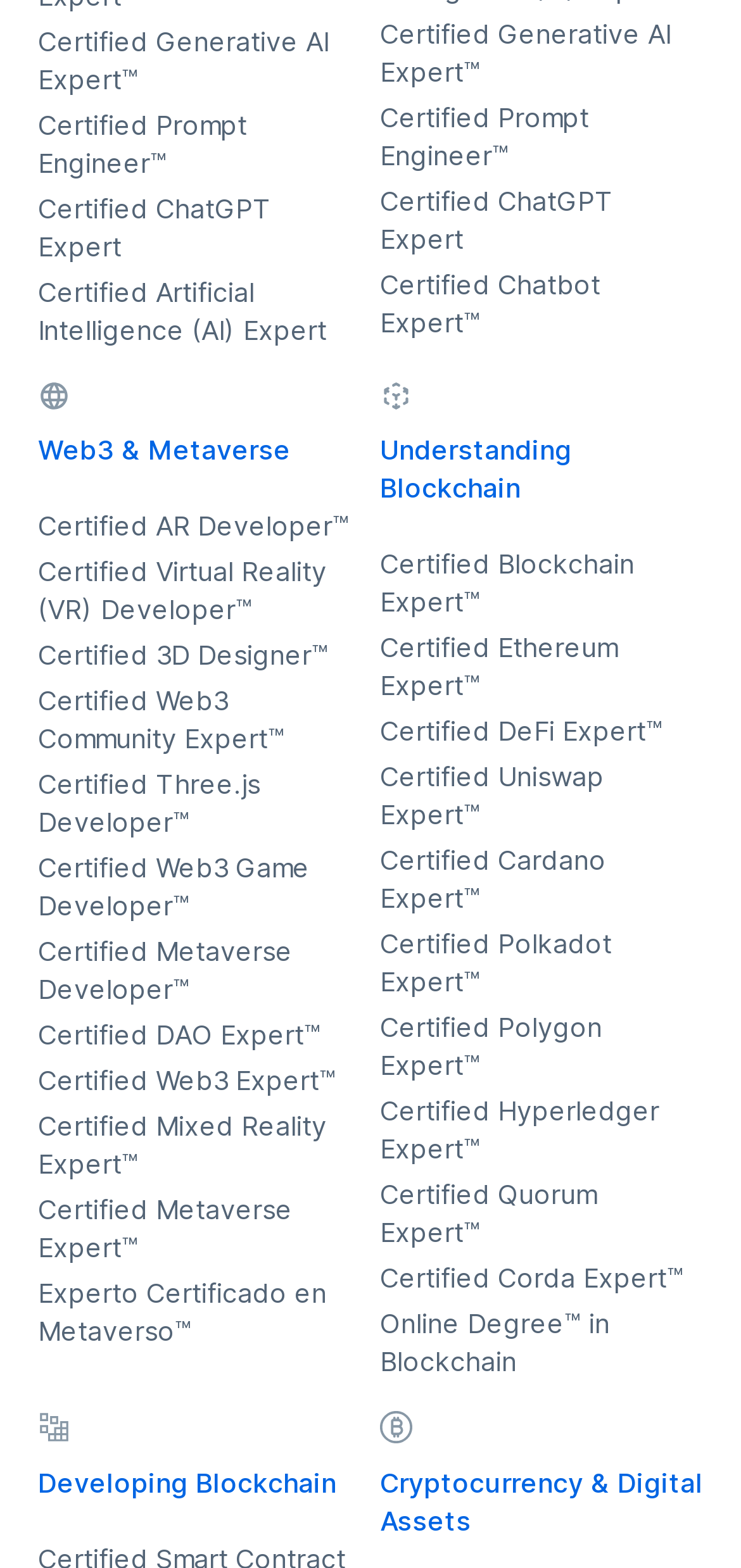Determine the bounding box coordinates for the area that should be clicked to carry out the following instruction: "Browse Entertainment section".

None